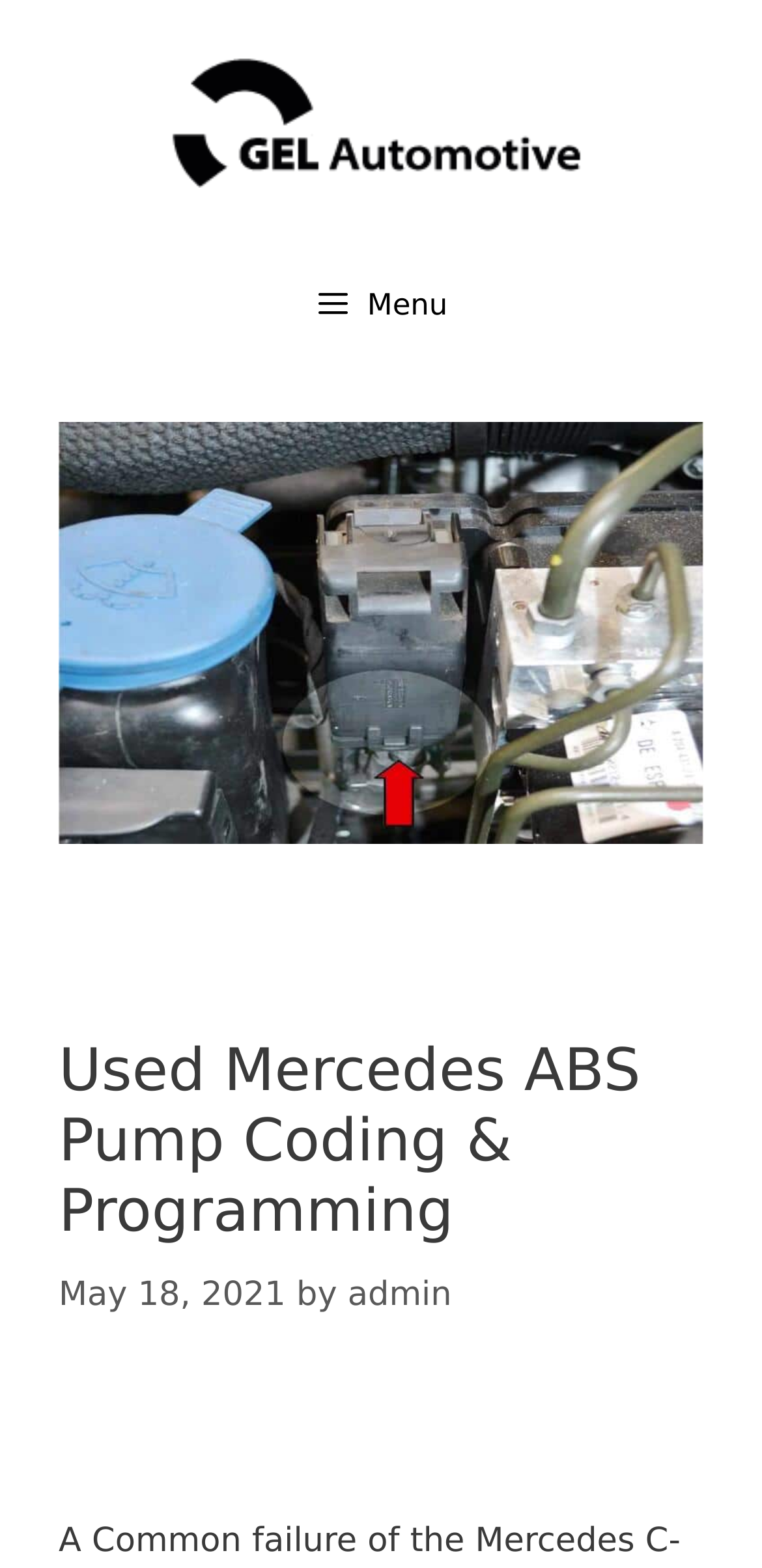Create an in-depth description of the webpage, covering main sections.

The webpage is about used Mercedes ABS pump coding and programming services offered by GEL Automotive. At the top of the page, there is a banner that spans the entire width, containing a link to GEL Automotive, accompanied by an image of the company's logo. 

Below the banner, there is a primary navigation menu that also spans the entire width. The menu has a button with a menu icon, which is not expanded by default. 

On the right side of the navigation menu, there is a large image of a Mercedes ABS pump. 

Further down, there is a header section that contains the title "Used Mercedes ABS Pump Coding & Programming" in a large font. Below the title, there is a timestamp indicating that the content was published on May 18, 2021, followed by the author's name, "admin", which is a clickable link.